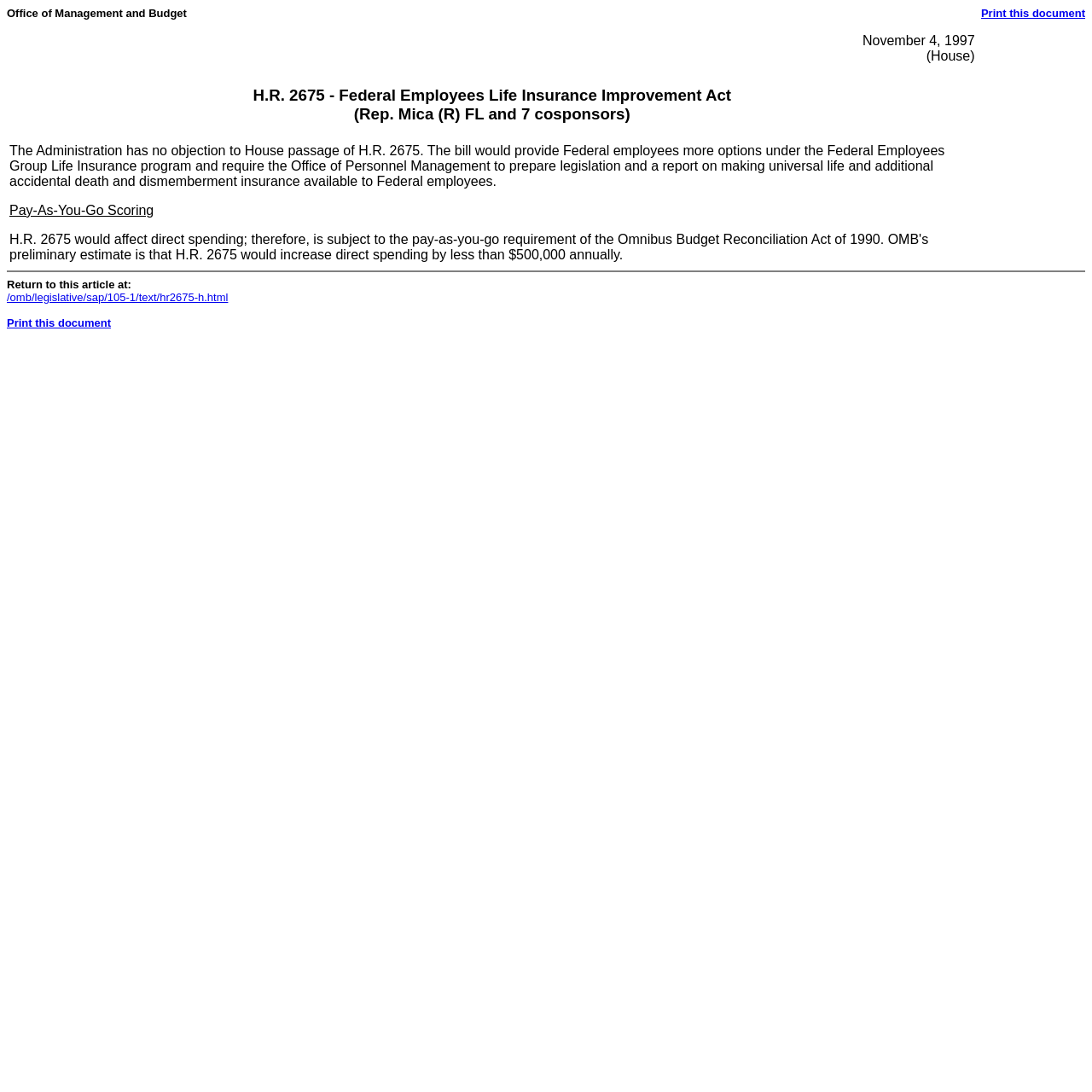Analyze the image and deliver a detailed answer to the question: Who sponsored the bill?

I found the sponsor of the bill by looking at the third table row, which contains the text 'H.R. 2675 - Federal Employees Life Insurance Improvement Act (Rep. Mica (R) FL and 7 cosponsors)'.